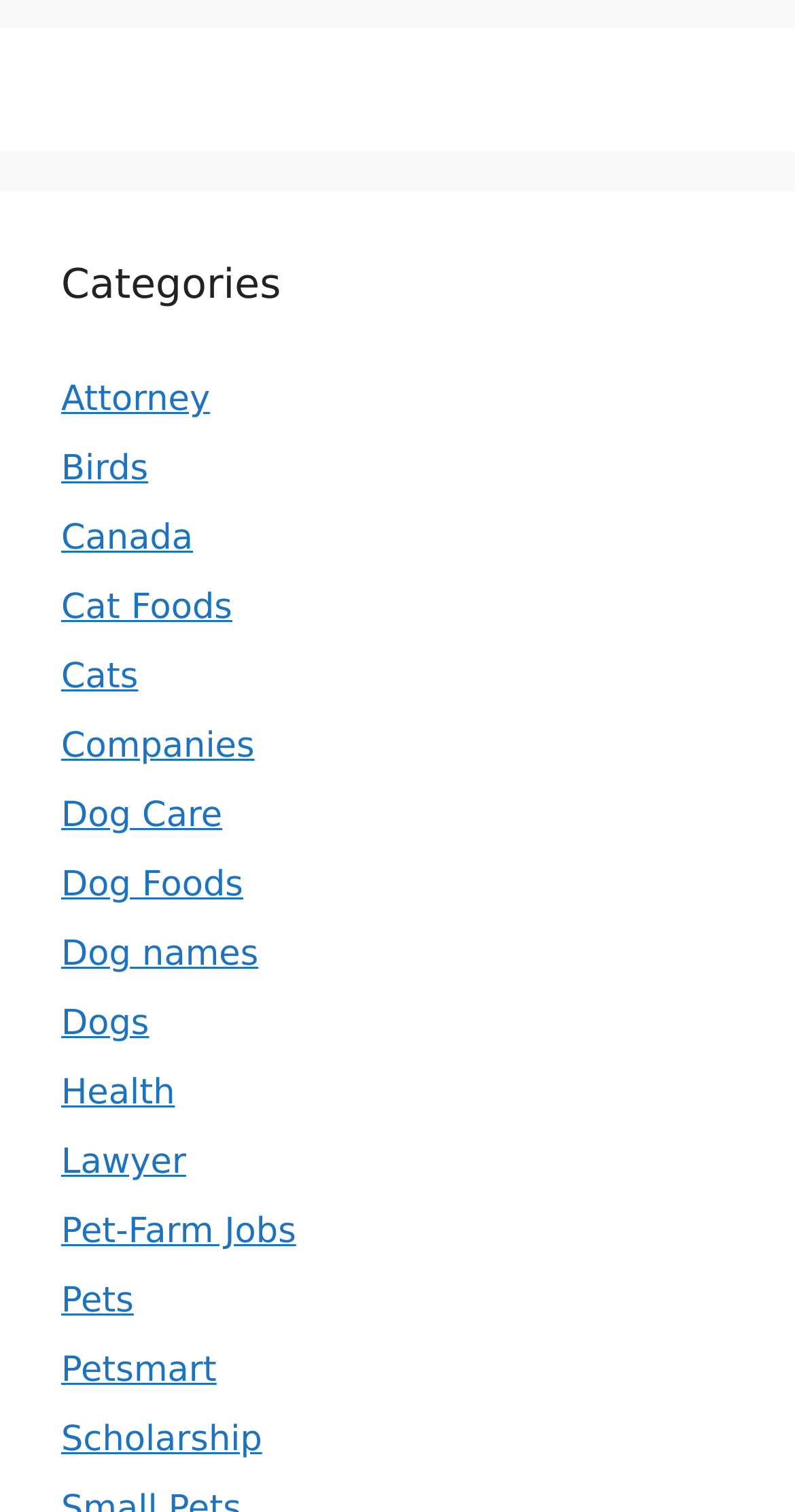How many links are there under the 'Categories' heading?
Please answer the question with as much detail and depth as you can.

I counted the number of link elements under the 'Categories' heading and found 15 links, including Attorney, Birds, Canada, and so on.